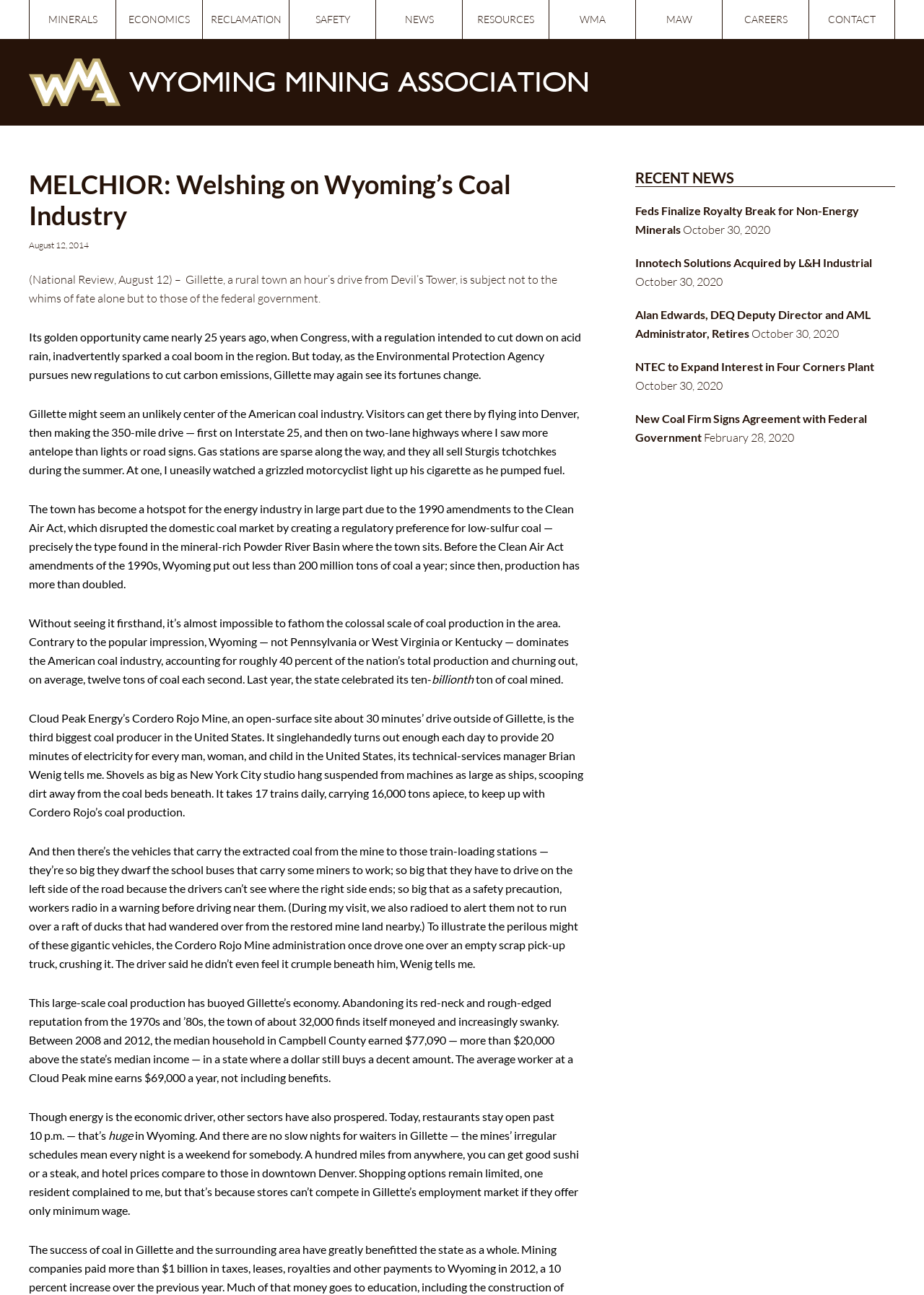Identify the bounding box coordinates of the region I need to click to complete this instruction: "Read the article about Welshing on Wyoming’s Coal Industry".

[0.031, 0.13, 0.631, 0.179]